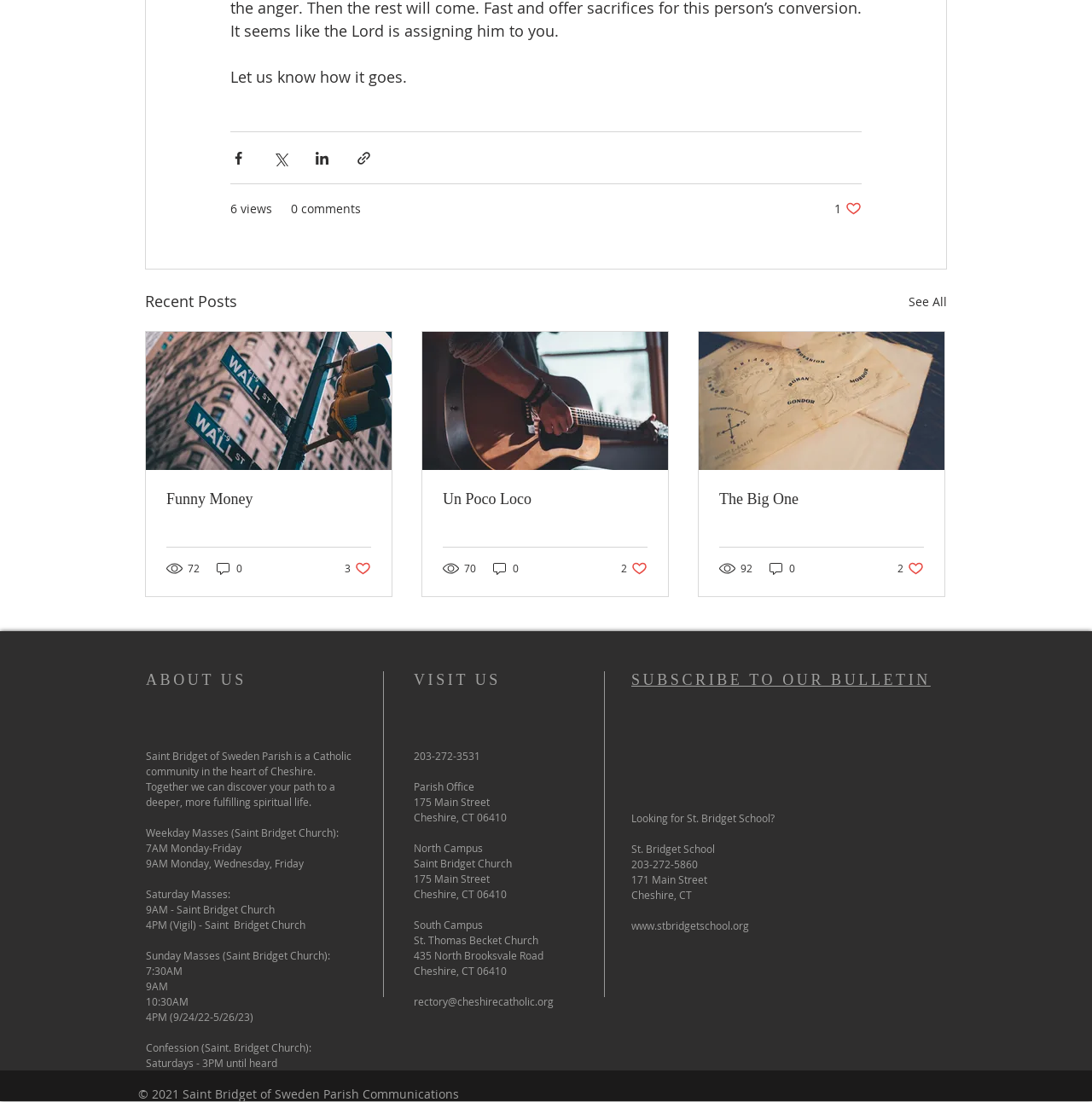Look at the image and give a detailed response to the following question: How many social media links are there?

I counted the number of social media links in the Social Bar section, which are Grey Facebook Icon and Grey Instagram Icon, so there are 2 social media links.